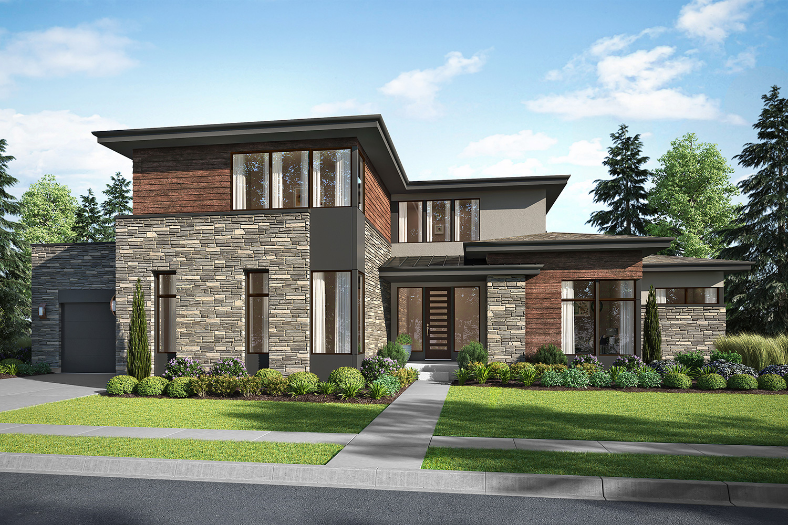What is the atmosphere created by the paved pathway?
Based on the screenshot, give a detailed explanation to answer the question.

The caption states that the paved pathway leads to the front entrance, creating an inviting atmosphere, implying that the pathway is designed to make visitors feel welcome and comfortable as they approach the house.